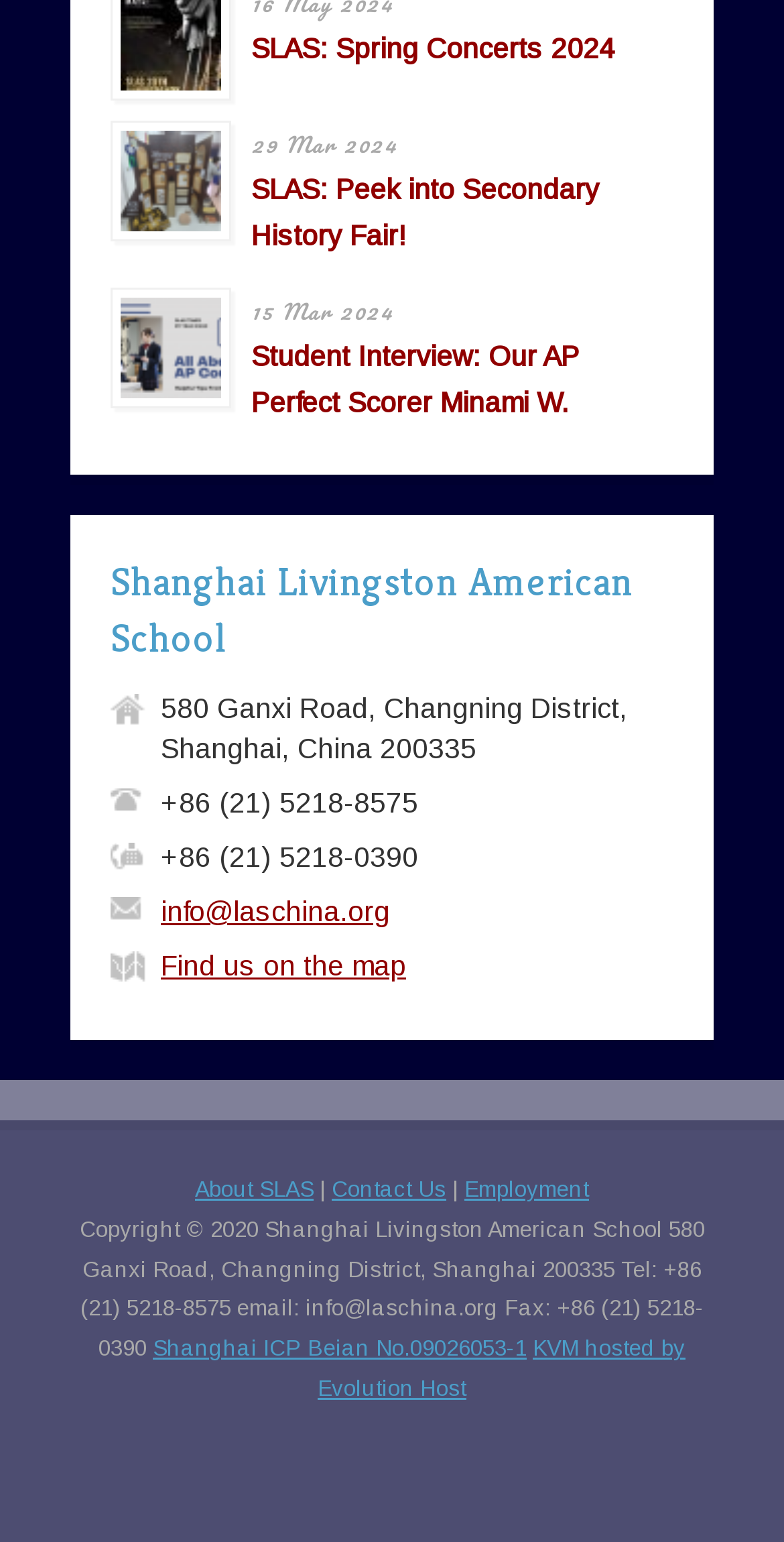Can you find the bounding box coordinates for the element that needs to be clicked to execute this instruction: "Read about SLAS Spring Concerts 2024"? The coordinates should be given as four float numbers between 0 and 1, i.e., [left, top, right, bottom].

[0.321, 0.021, 0.785, 0.042]